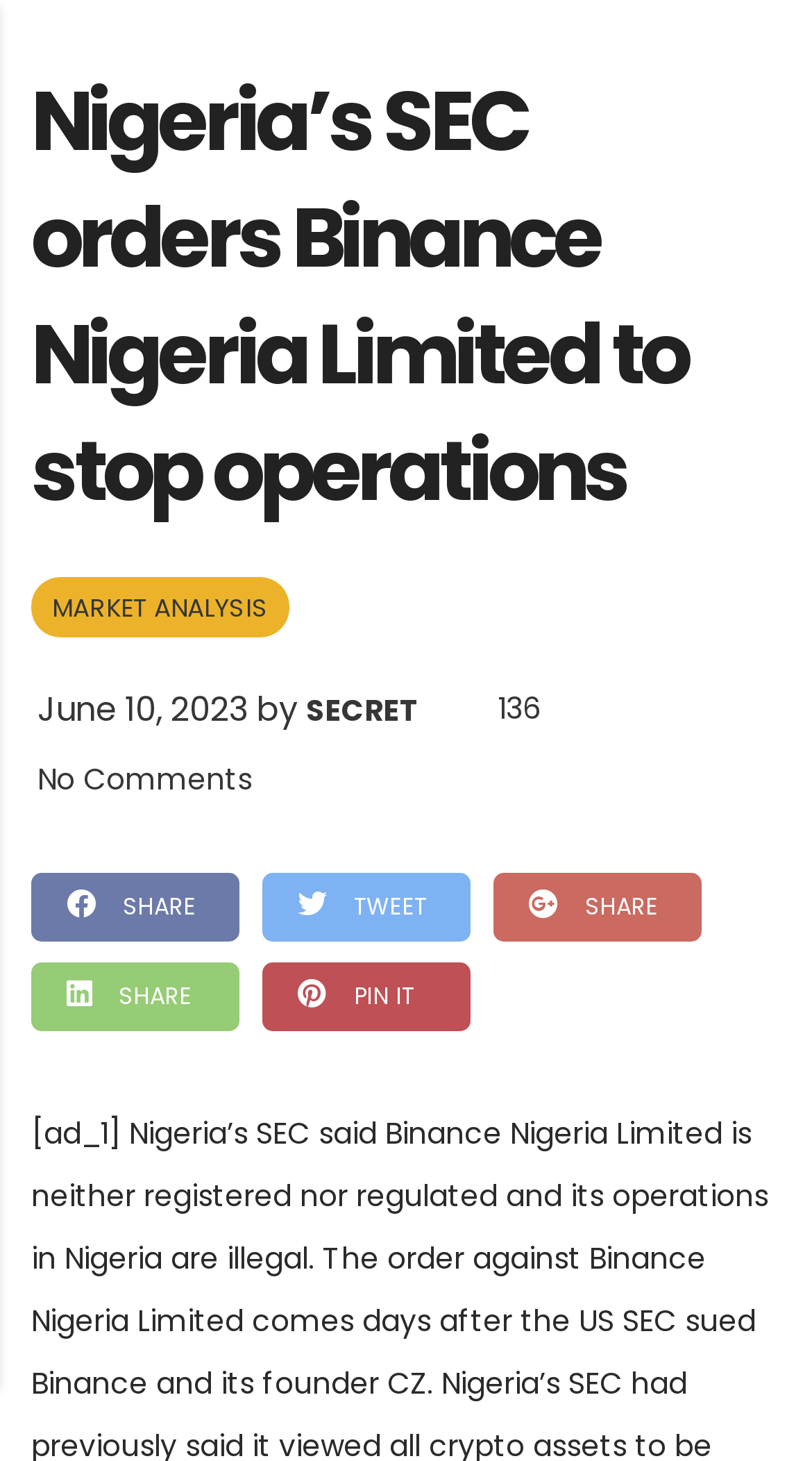Determine the bounding box of the UI component based on this description: "alt="Flagge Englisch" title="Flagge Englisch"". The bounding box coordinates should be four float values between 0 and 1, i.e., [left, top, right, bottom].

None